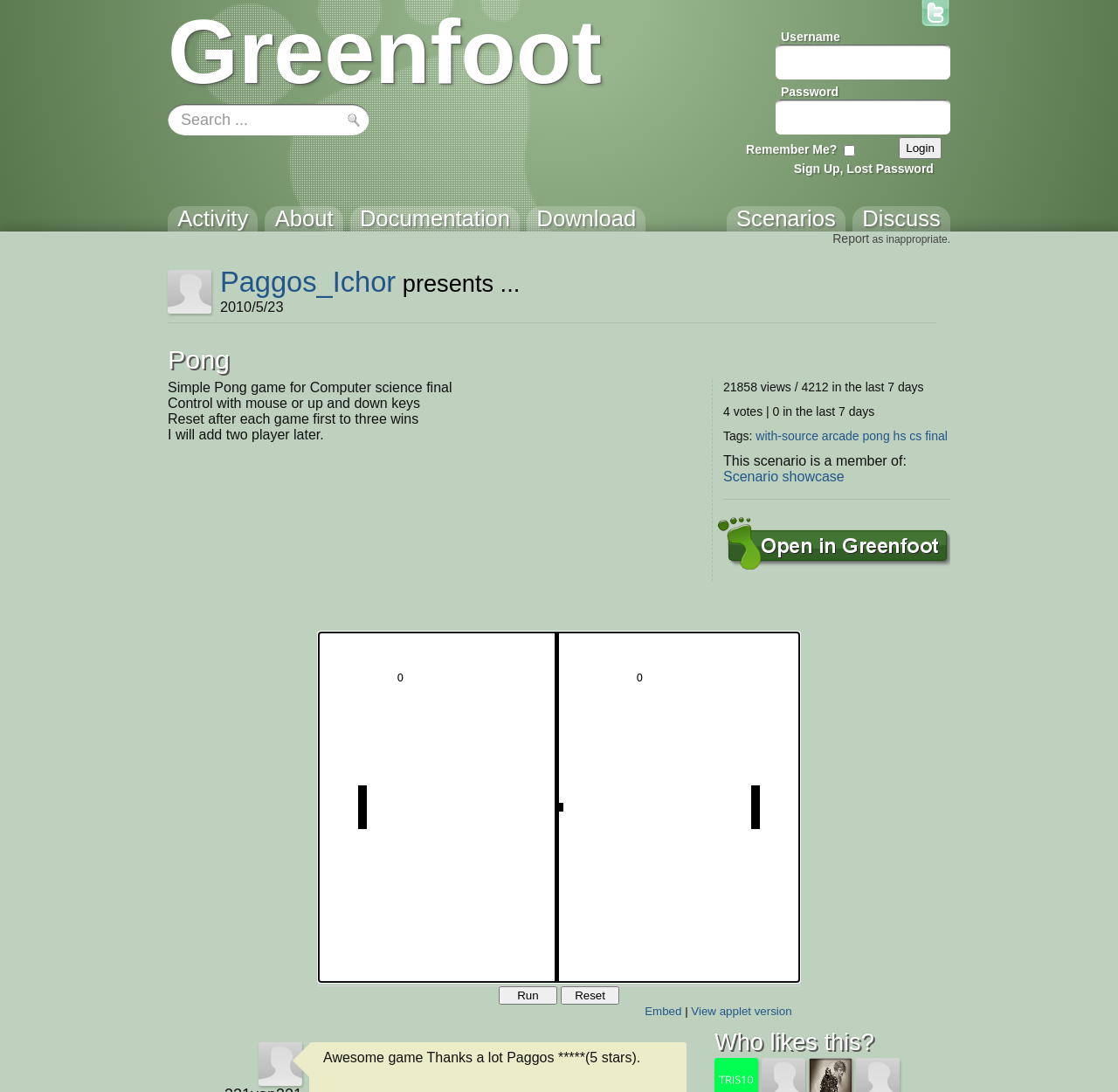Given the description: "Embed", determine the bounding box coordinates of the UI element. The coordinates should be formatted as four float numbers between 0 and 1, [left, top, right, bottom].

[0.577, 0.92, 0.61, 0.932]